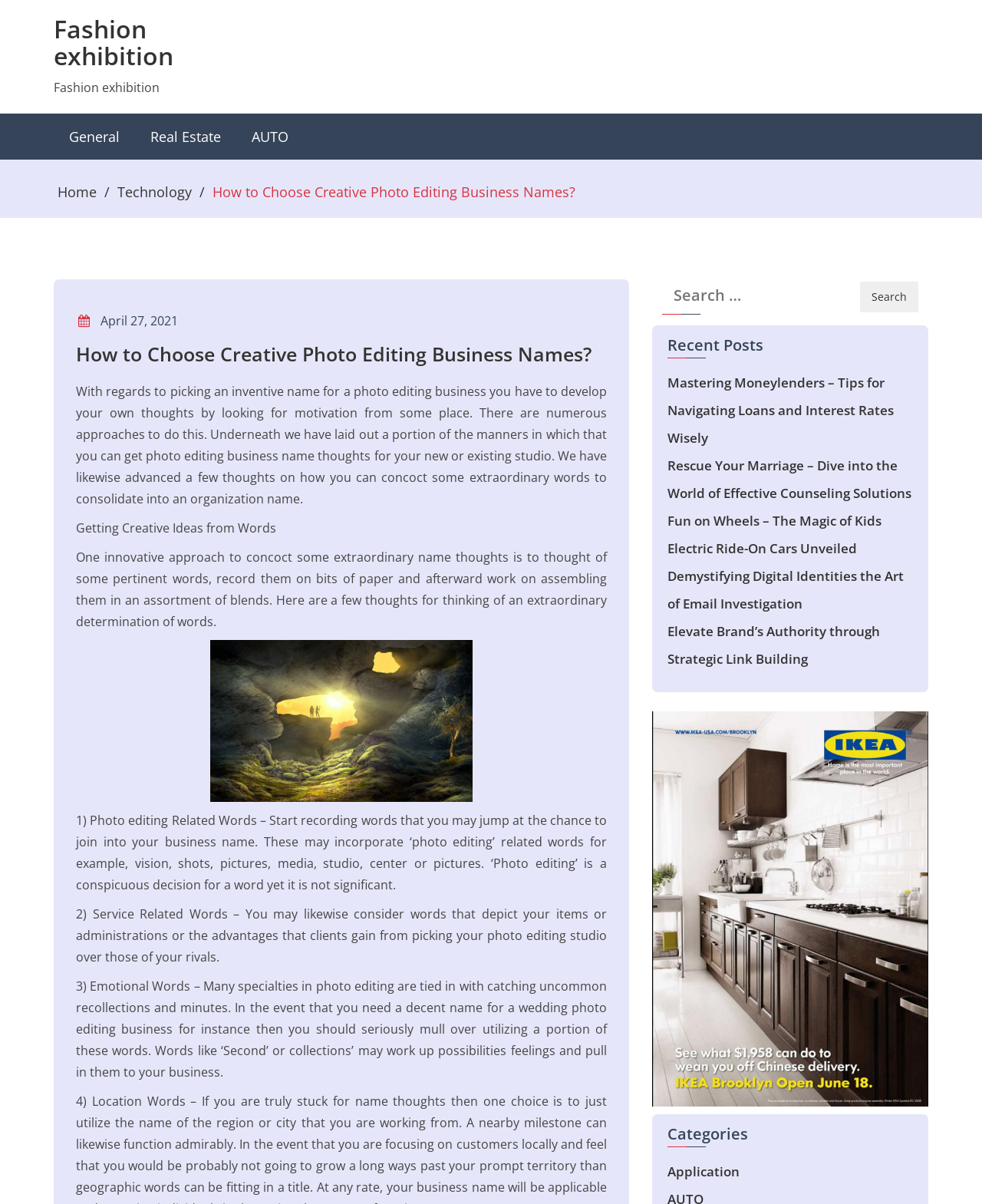Please answer the following question using a single word or phrase: 
What type of words can be used to create a business name?

Photo editing related words